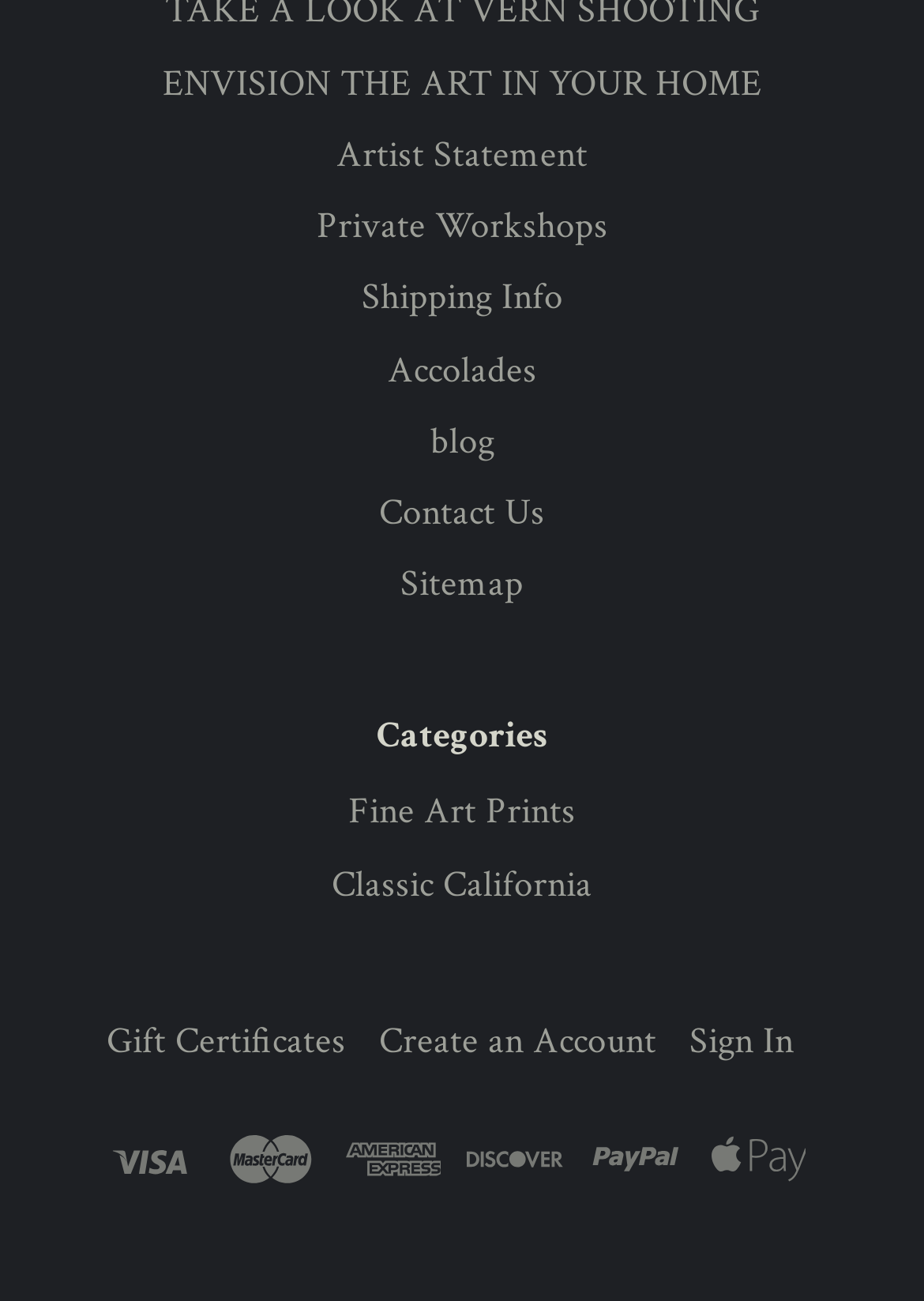Pinpoint the bounding box coordinates of the clickable element to carry out the following instruction: "Sign in to account."

[0.746, 0.781, 0.859, 0.82]